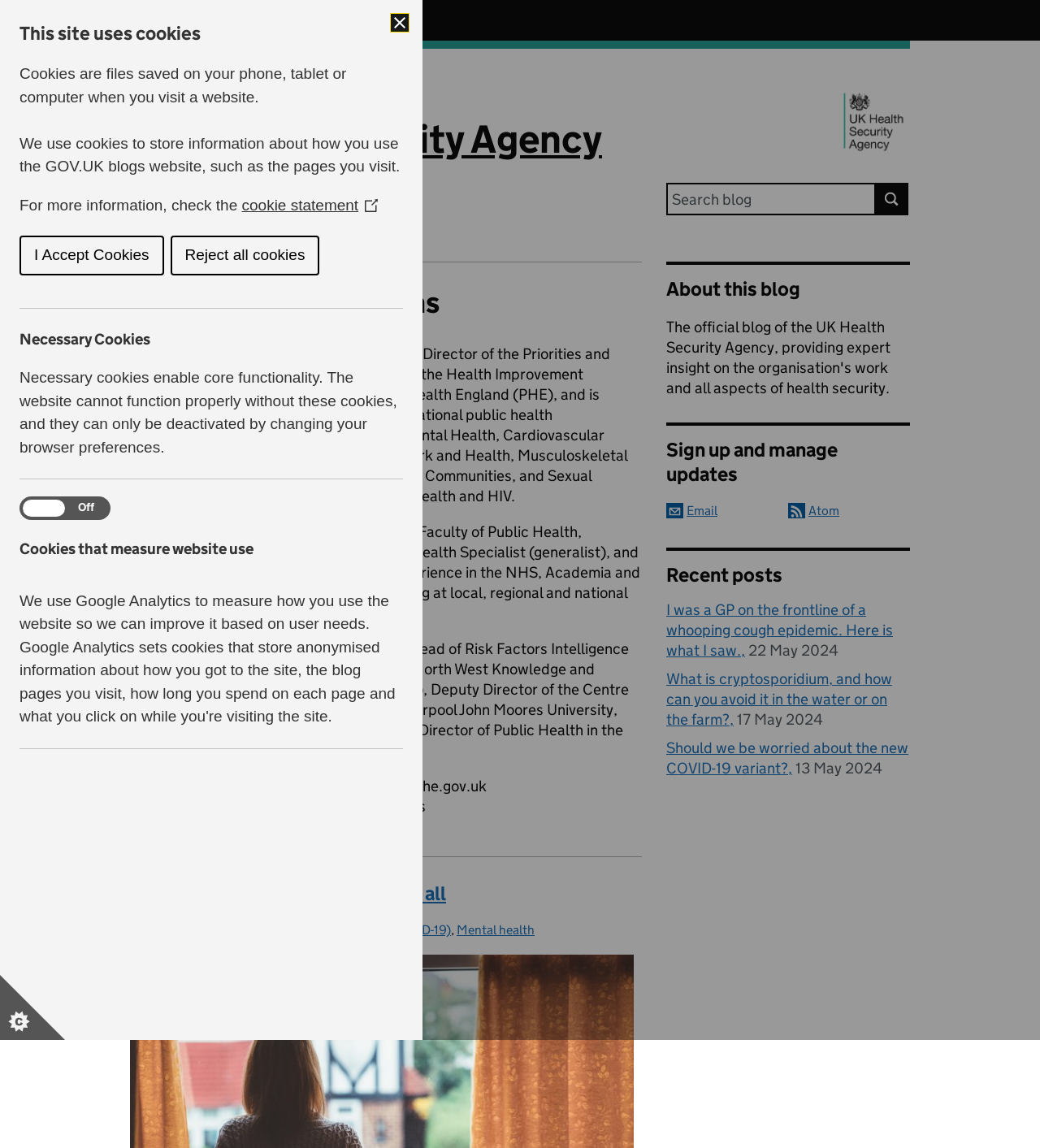Respond with a single word or phrase to the following question:
What is the date of the blog post 'I was a GP on the frontline of a whooping cough epidemic. Here is what I saw.'?

22 May 2024